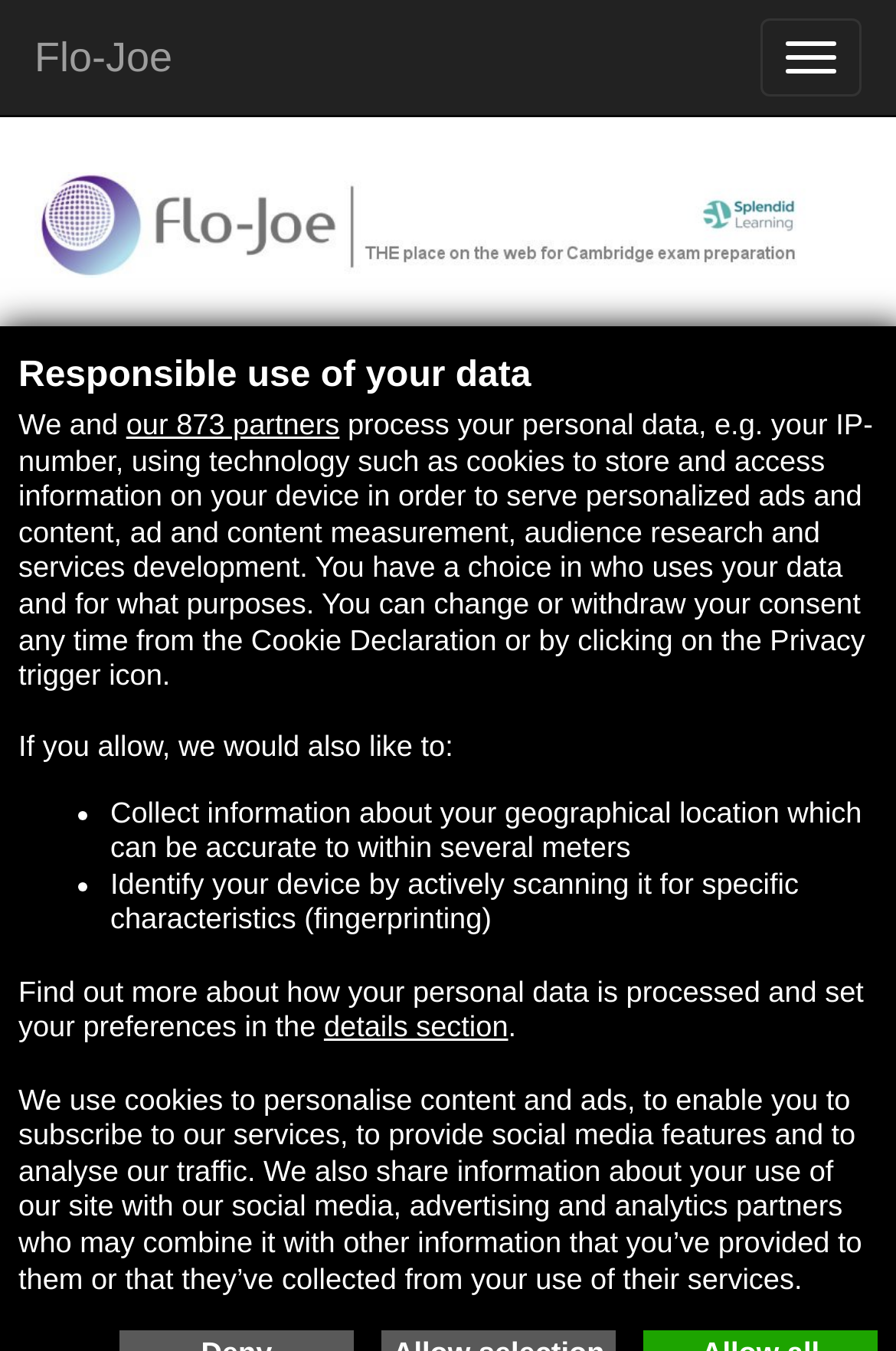Please find and provide the title of the webpage.

Cambridge English: Proficiency